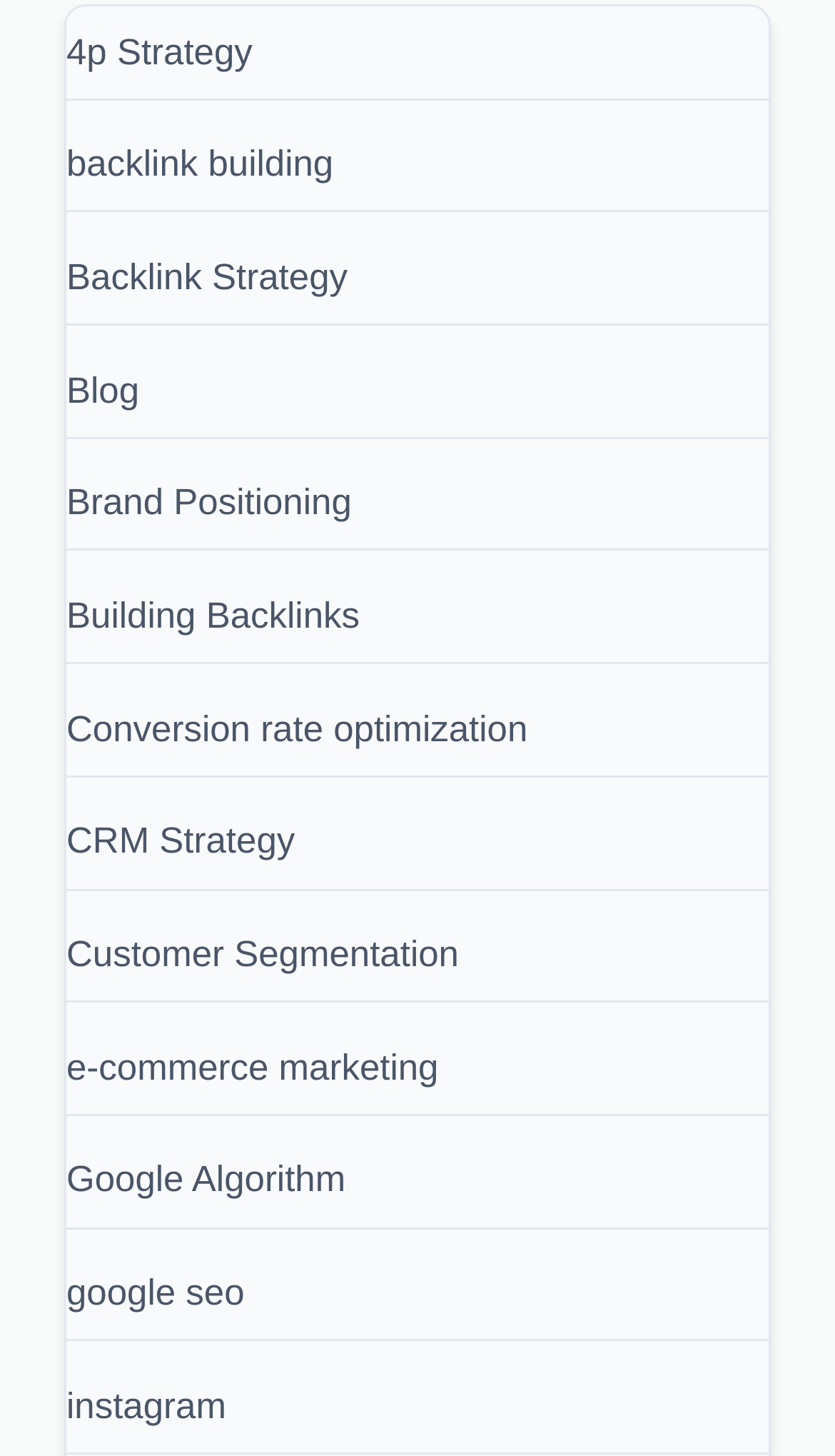Kindly determine the bounding box coordinates of the area that needs to be clicked to fulfill this instruction: "go to Blog".

[0.079, 0.254, 0.167, 0.282]